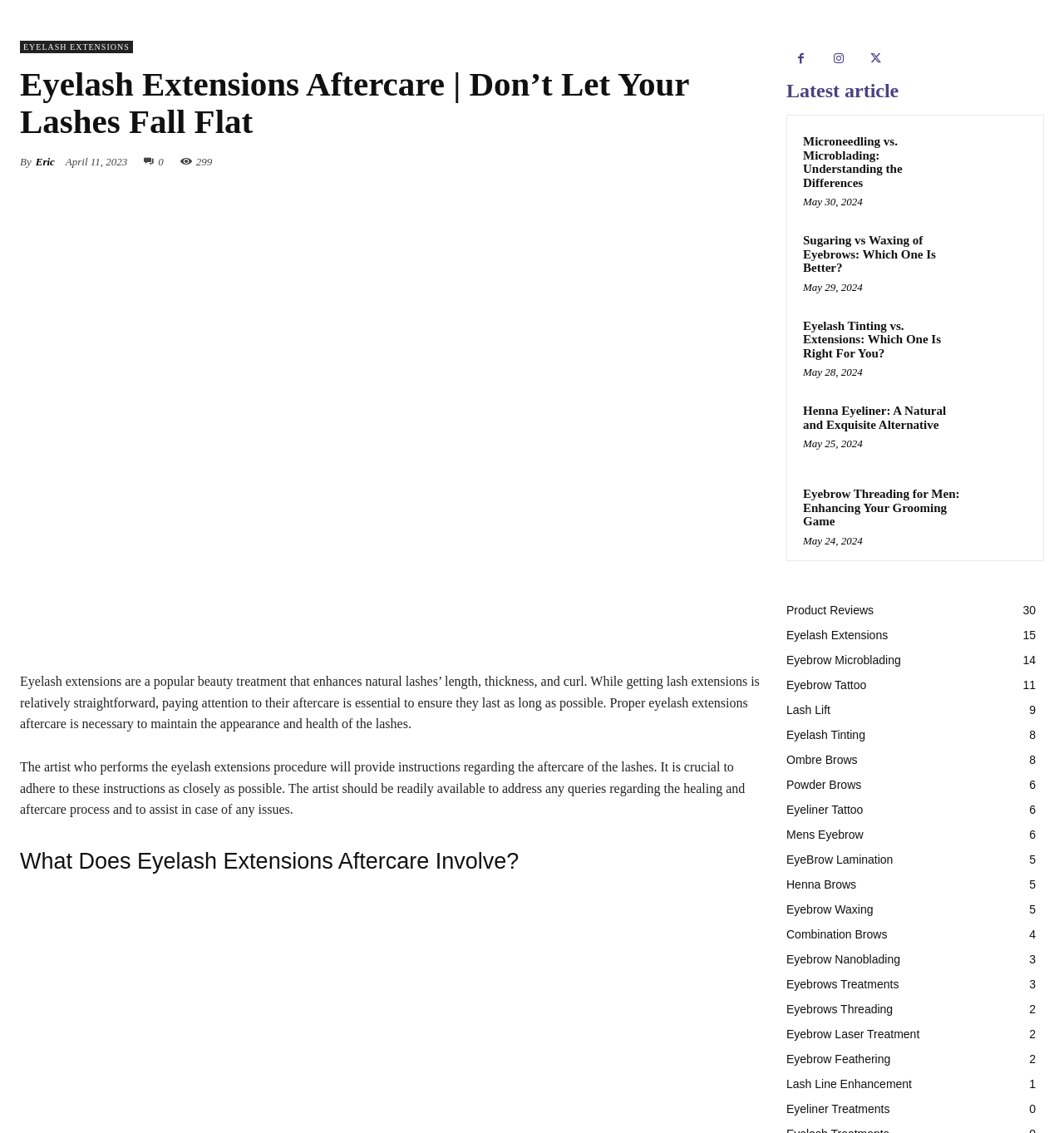Bounding box coordinates should be in the format (top-left x, top-left y, bottom-right x, bottom-right y) and all values should be floating point numbers between 0 and 1. Determine the bounding box coordinate for the UI element described as: Let the Right One In

None